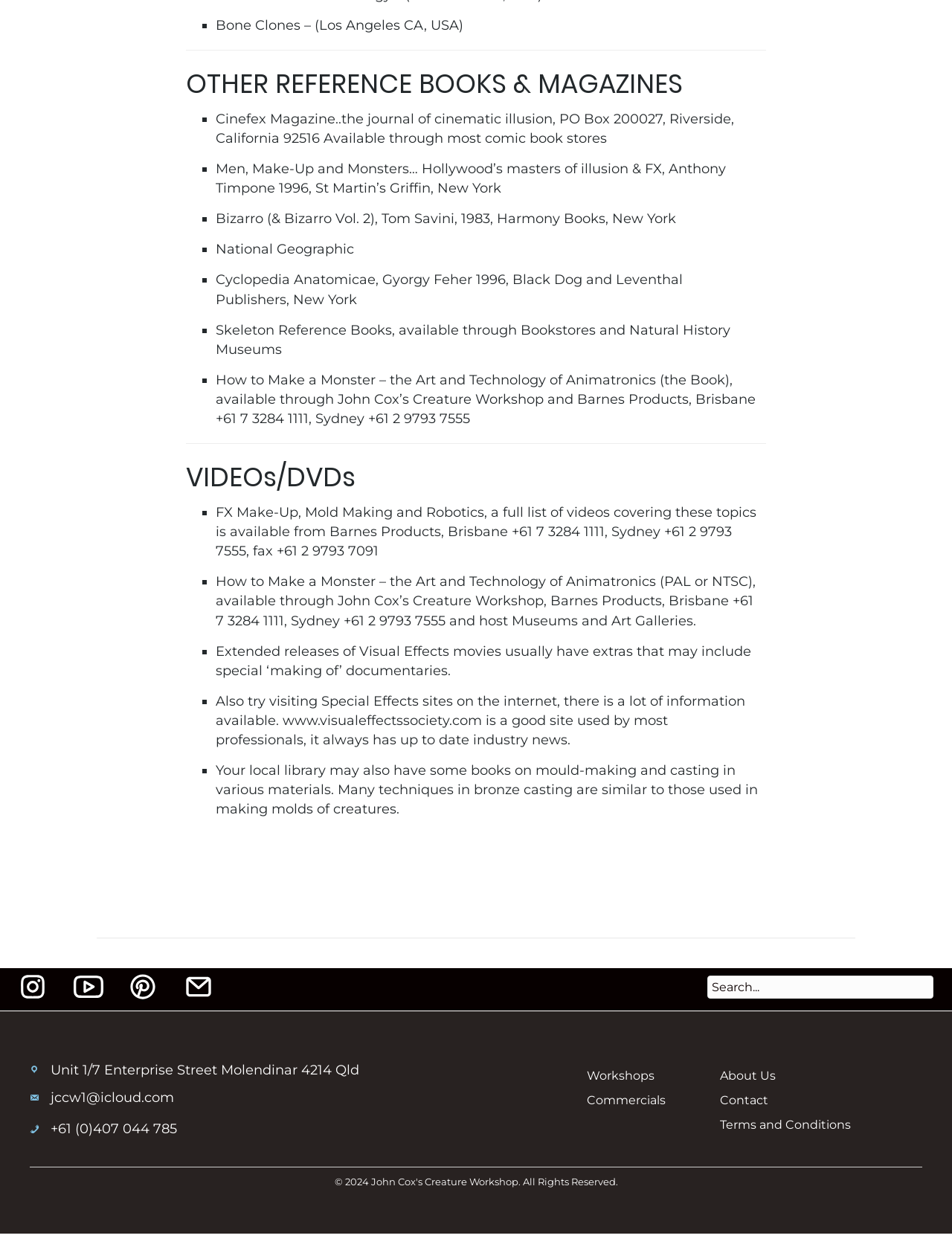Examine the screenshot and answer the question in as much detail as possible: How many reference books are listed?

There are 7 reference books listed under the heading 'OTHER REFERENCE BOOKS & MAGAZINES'. These books are listed with a bullet point (■) and their corresponding titles.